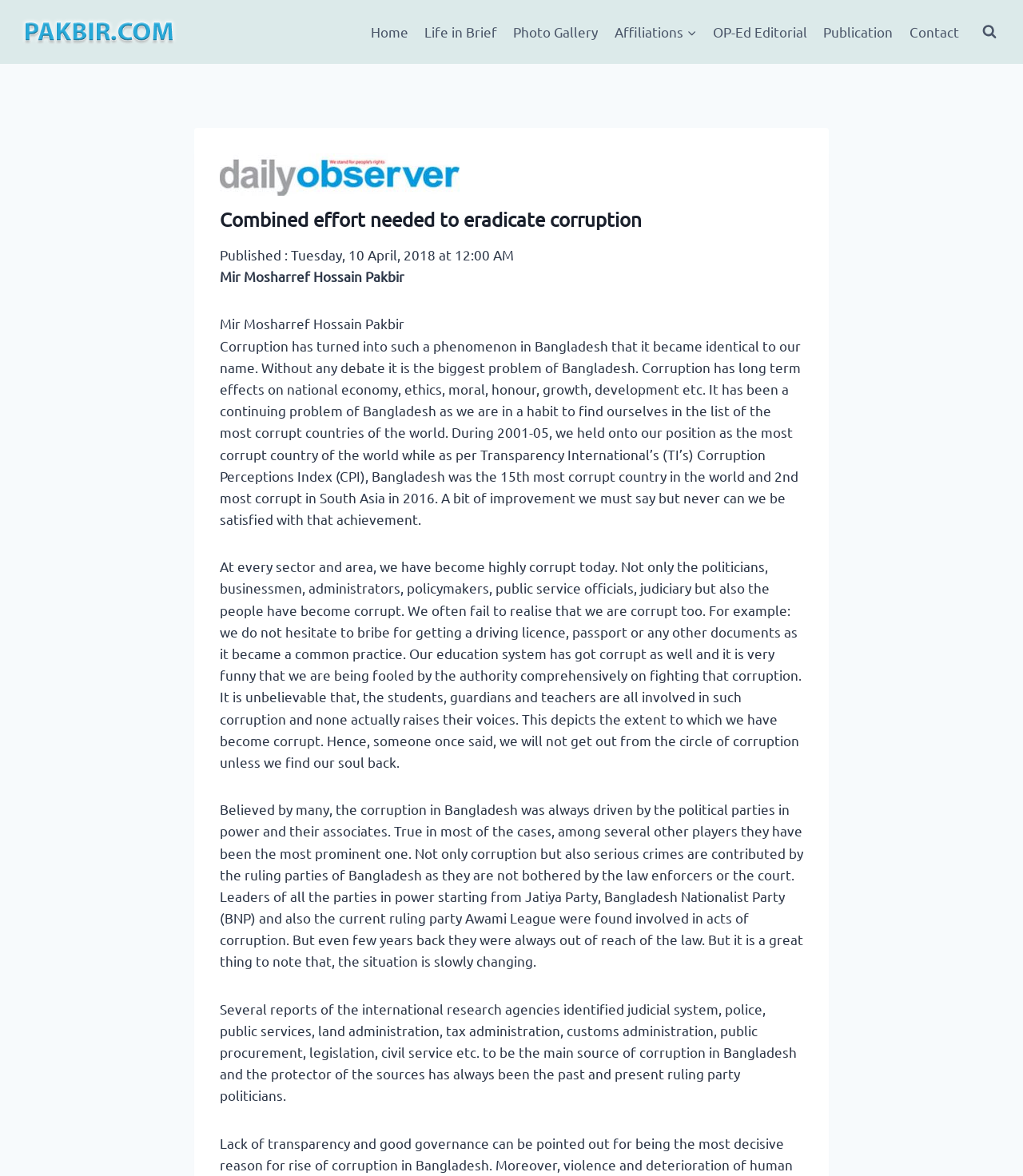Find and specify the bounding box coordinates that correspond to the clickable region for the instruction: "Click the Home link".

[0.354, 0.011, 0.407, 0.043]